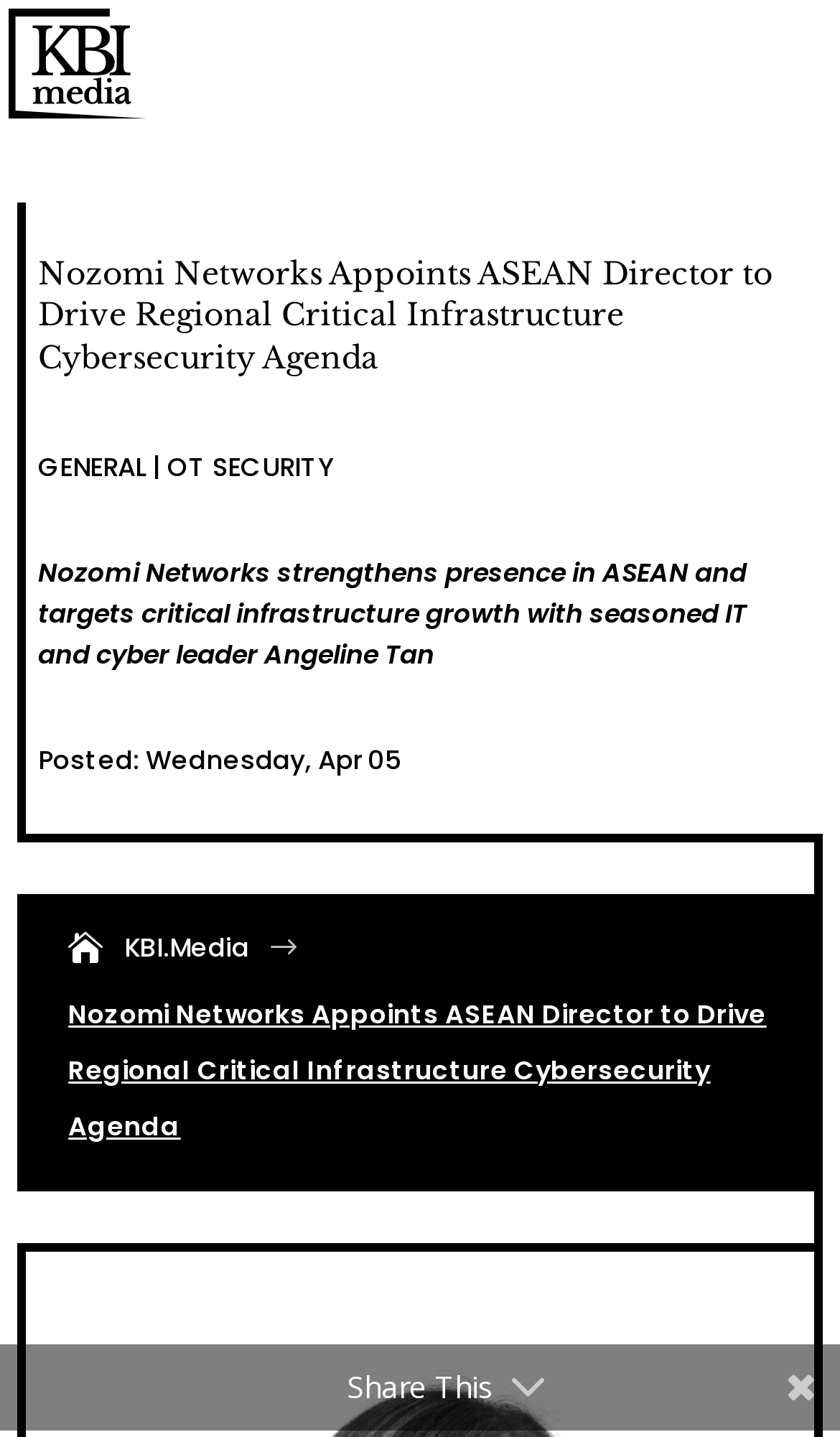Bounding box coordinates should be in the format (top-left x, top-left y, bottom-right x, bottom-right y) and all values should be floating point numbers between 0 and 1. Determine the bounding box coordinate for the UI element described as: OT Security

[0.199, 0.311, 0.397, 0.337]